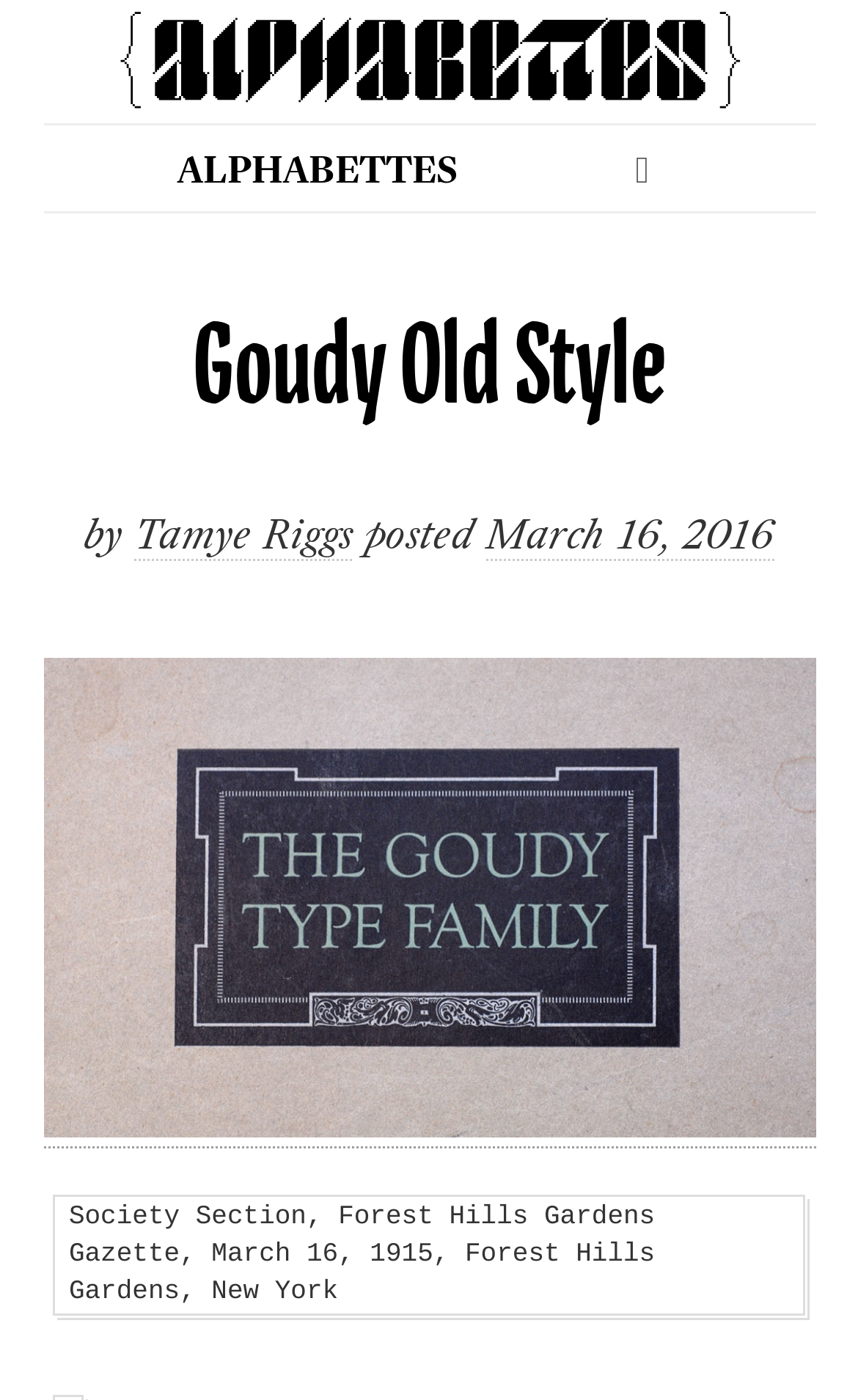Explain the webpage's design and content in an elaborate manner.

The webpage is about the Goudy Old Style font, specifically a specimen cover from 1927. At the top, there is a group element that spans almost the entire width of the page, containing a link and a figure with an image. 

Below this group, there is a combo box with a header that reads "Goudy Old Style" in a large font. To the right of the header, there is a text "by" followed by a link to "Tamye Riggs", indicating the author of the content. Next to this, there is a text "posted" followed by a link to the date "March 16, 2016". 

Further down, there is a link to "The Goudy Type Family Specimen Cover (1927)" which is accompanied by an image of the same name. This image takes up most of the width of the page. 

At the very bottom, there is a code block that contains a text describing the Society Section of the Forest Hills Gardens Gazette from March 16, 1915, in Forest Hills Gardens, New York.